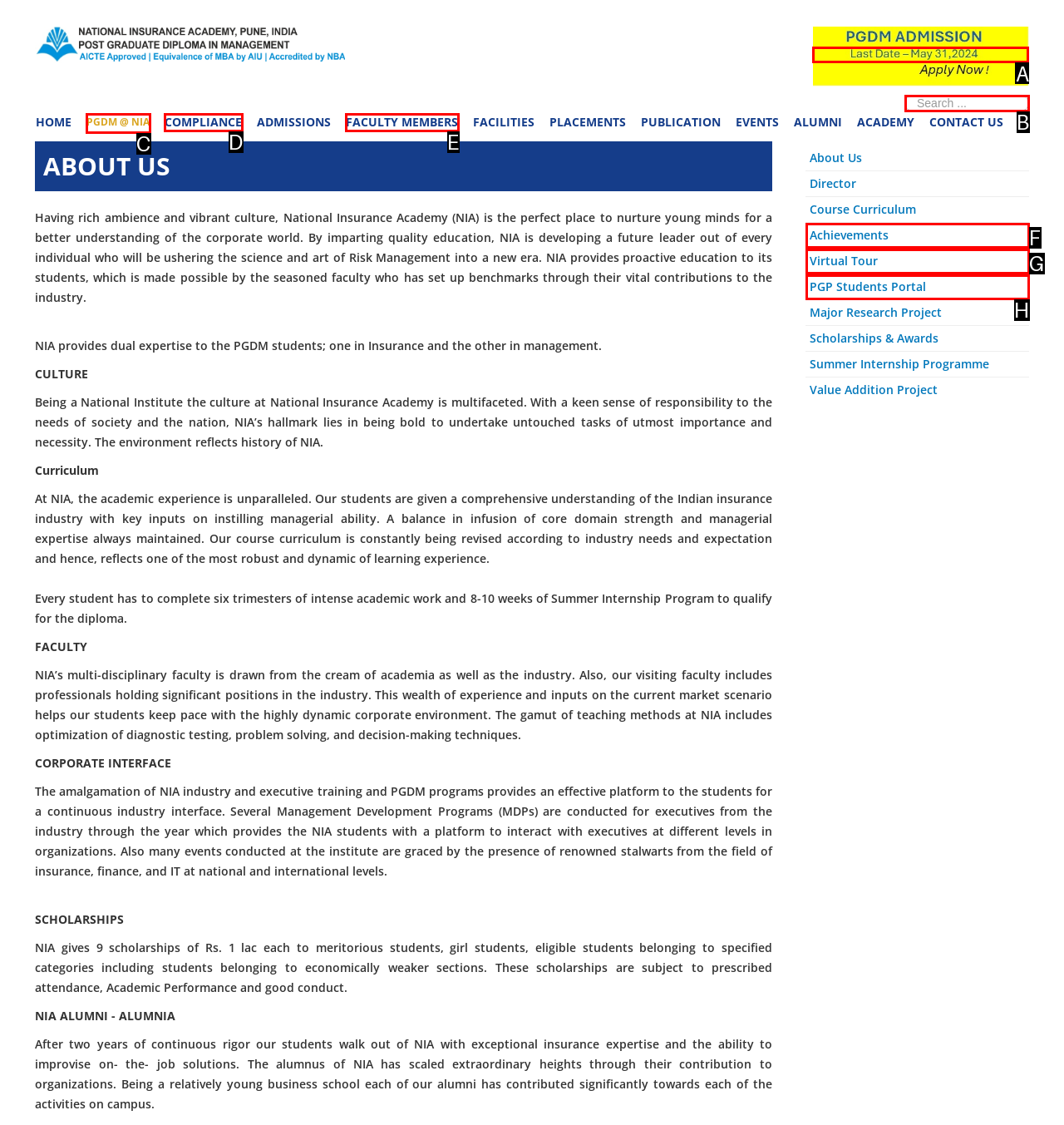Tell me which one HTML element I should click to complete this task: Click on the PGDM link Answer with the option's letter from the given choices directly.

A